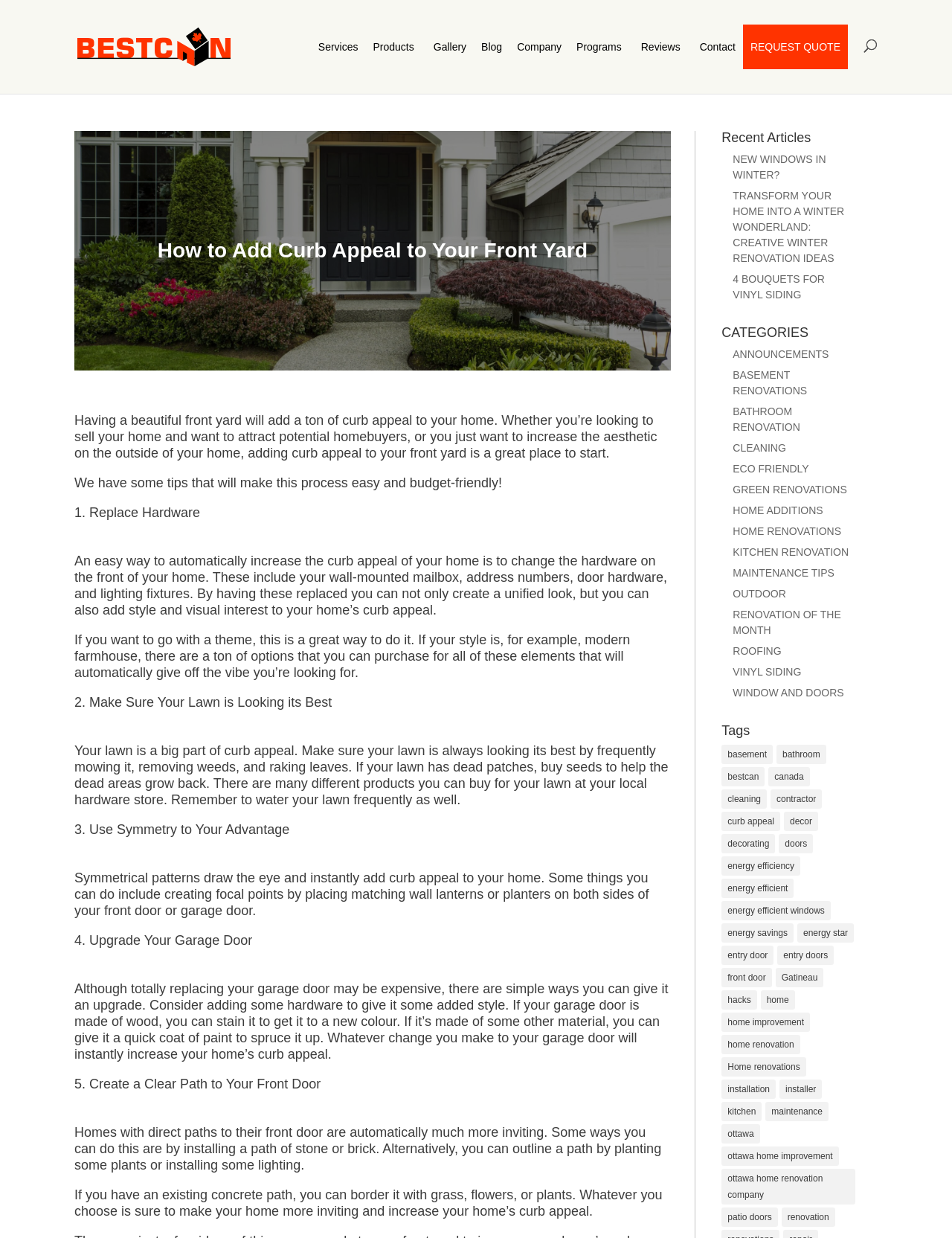Determine the bounding box coordinates of the clickable region to execute the instruction: "Read 'How to Add Curb Appeal to Your Front Yard'". The coordinates should be four float numbers between 0 and 1, denoted as [left, top, right, bottom].

[0.166, 0.193, 0.617, 0.212]